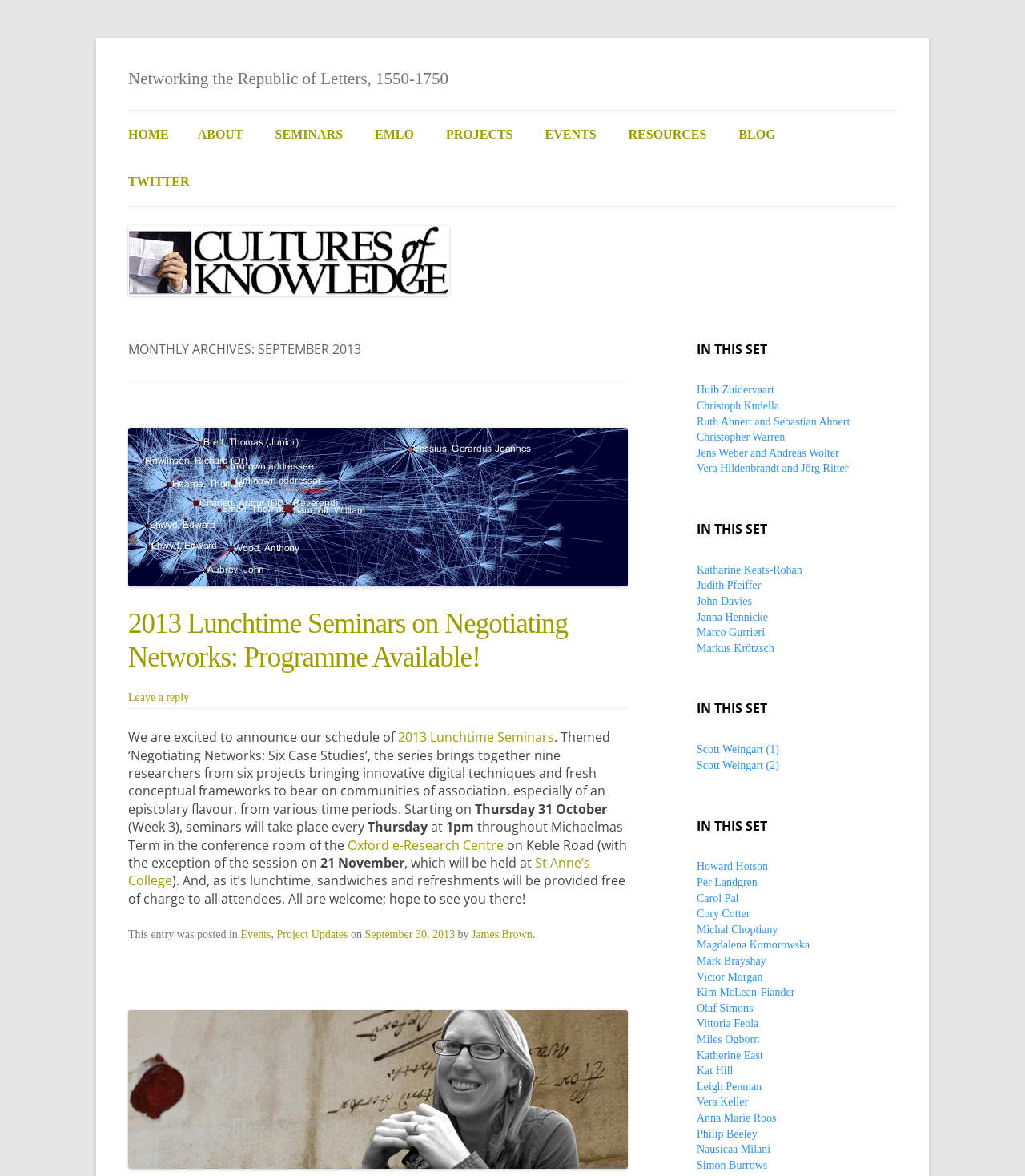Please identify the bounding box coordinates of the element that needs to be clicked to perform the following instruction: "Visit the 'Oxford e-Research Centre' website".

[0.339, 0.711, 0.491, 0.726]